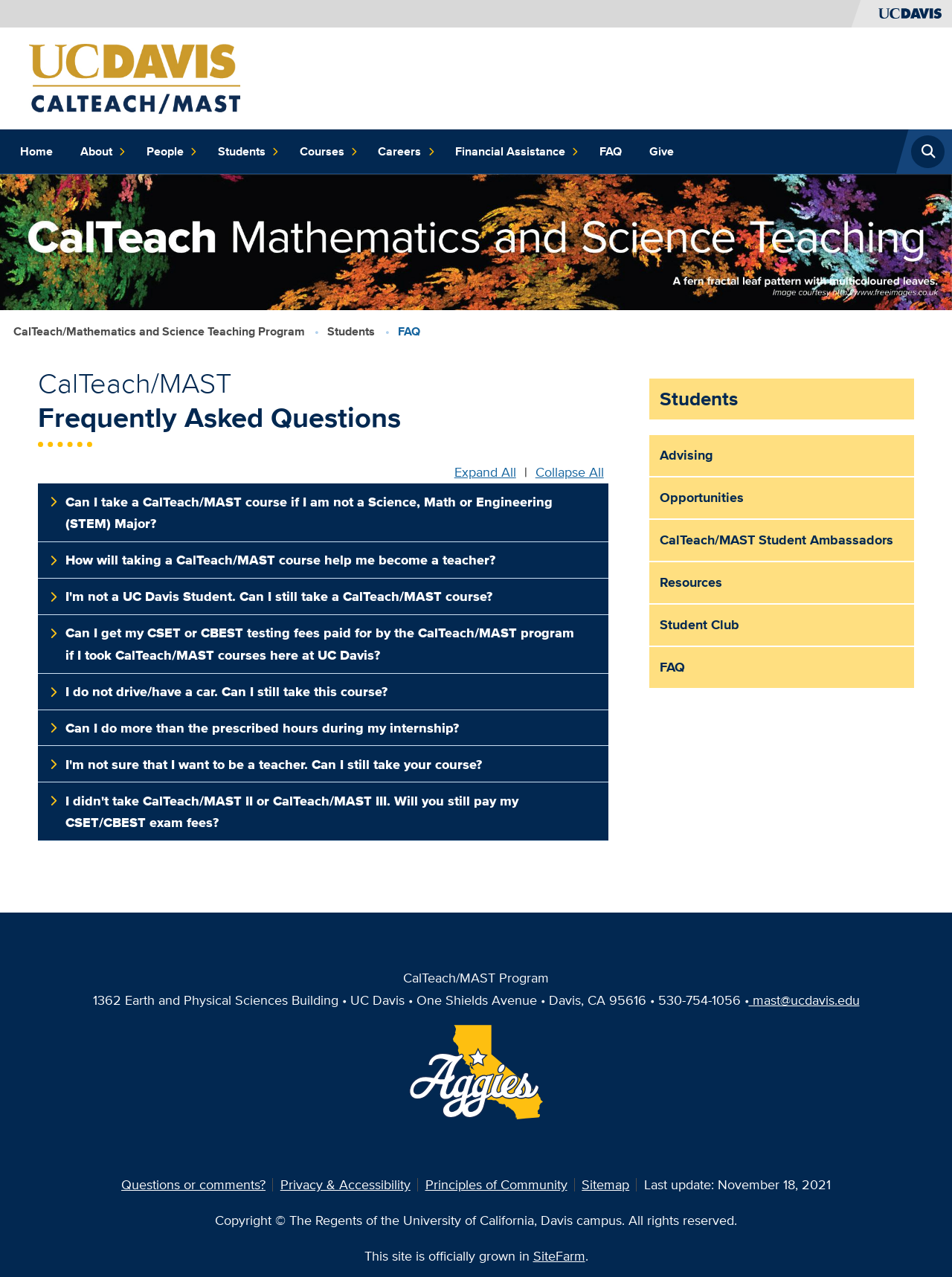Carefully examine the image and provide an in-depth answer to the question: What is the main navigation menu?

The main navigation menu is located at the top of the webpage, and it contains links to 'Home', 'About', 'People', 'Students', 'Courses', 'Careers', 'Financial Assistance', 'FAQ', and 'Give'.